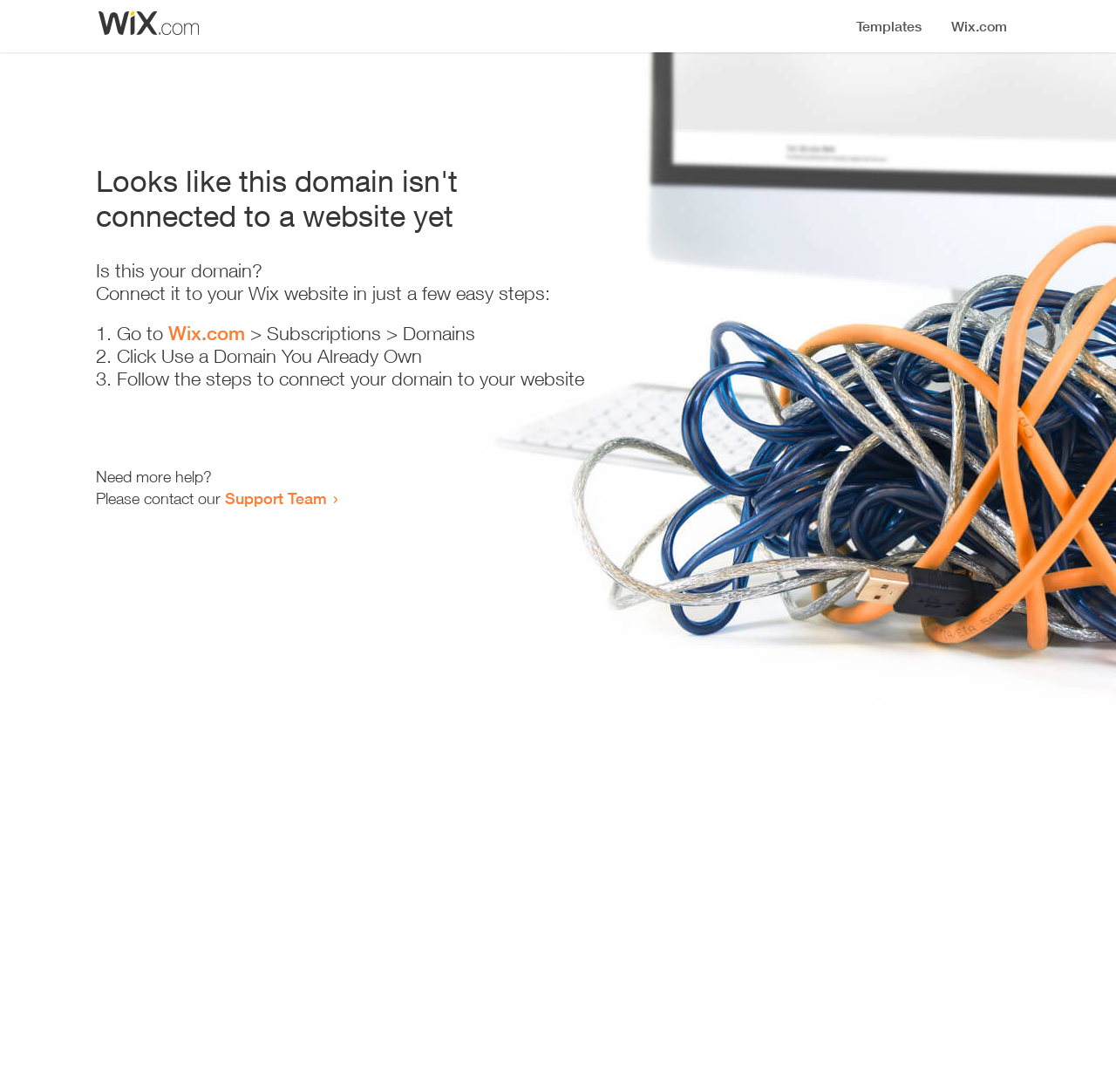Generate an in-depth caption that captures all aspects of the webpage.

The webpage appears to be an error page, indicating that a domain is not connected to a website yet. At the top, there is a small image, followed by a heading that states the error message. Below the heading, there is a series of instructions to connect the domain to a Wix website. The instructions are presented in a step-by-step format, with three numbered list items. The first step is to go to Wix.com, followed by navigating to the Subscriptions and Domains section. The second step is to click on "Use a Domain You Already Own", and the third step is to follow the instructions to connect the domain to the website. 

Below the instructions, there is a message asking if the user needs more help, and providing a link to contact the Support Team. The overall layout is simple and easy to follow, with clear headings and concise text.